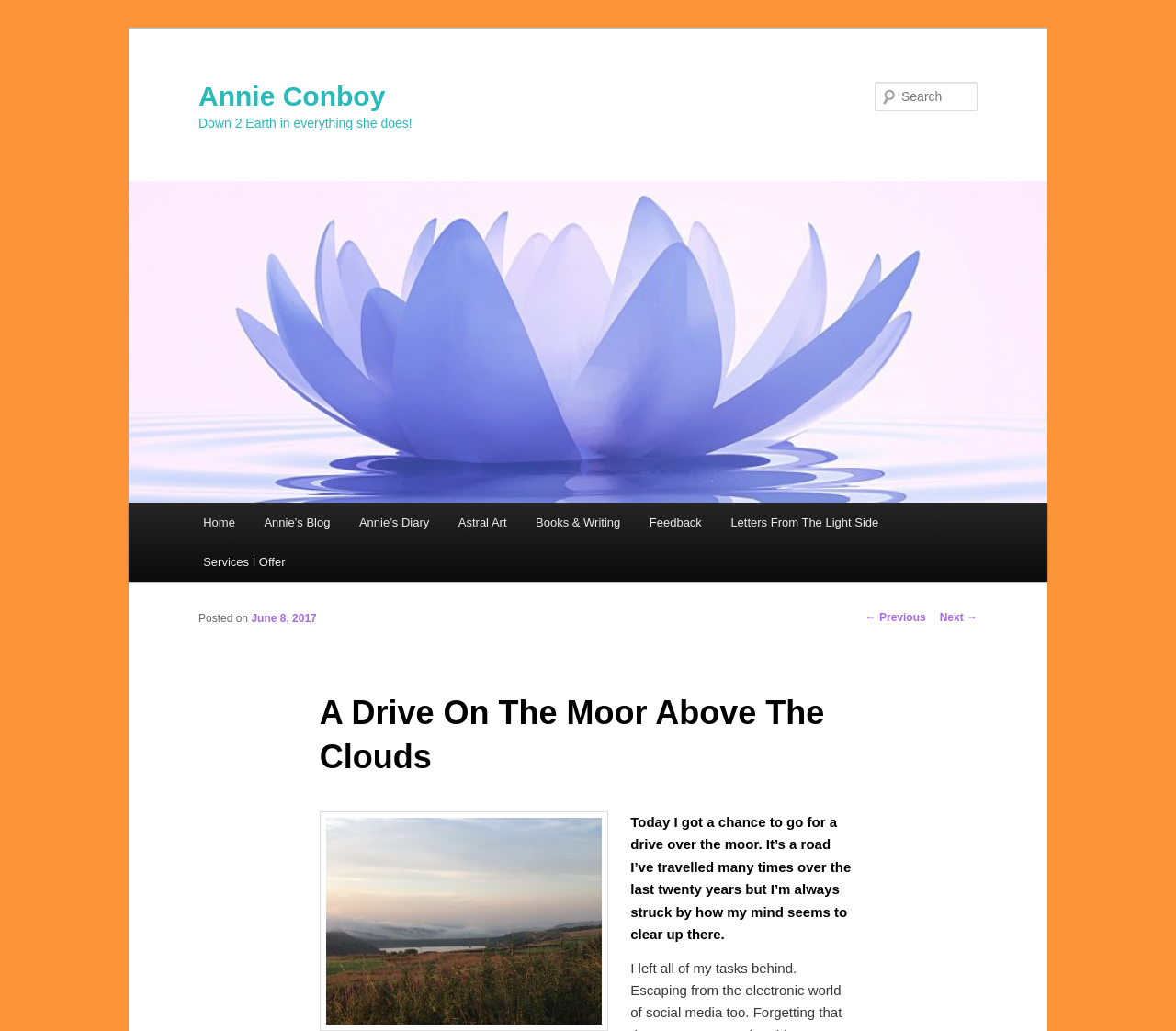Create a detailed summary of the webpage's content and design.

The webpage is a personal blog post titled "A Drive On The Moor Above The Clouds" by Annie Conboy. At the top left, there is a link to skip to the primary content. Below it, there is a heading with the author's name, Annie Conboy, which is also a link. Next to it, there is another heading that describes the author as "Down 2 Earth in everything she does!".

On the top right, there is a search bar with a label "Search" and a textbox to input search queries. Below the search bar, there is a main menu with links to various sections of the website, including "Home", "Annie's Blog", "Annie's Diary", "Astral Art", "Books & Writing", "Feedback", "Letters From The Light Side", and "Services I Offer".

On the left side of the page, there is a large image of Annie Conboy, which is also a link. Below the image, there is a heading that says "Main menu", which is followed by the same links as the main menu on the top right.

The main content of the blog post starts below the image, with a heading that says "A Drive On The Moor Above The Clouds". Below the heading, there is a paragraph of text that describes the author's experience driving on the moor. The text is followed by a line that indicates the post date, "Posted on June 8, 2017".

At the bottom of the page, there are links to navigate to the previous and next posts, labeled "← Previous" and "Next →" respectively.